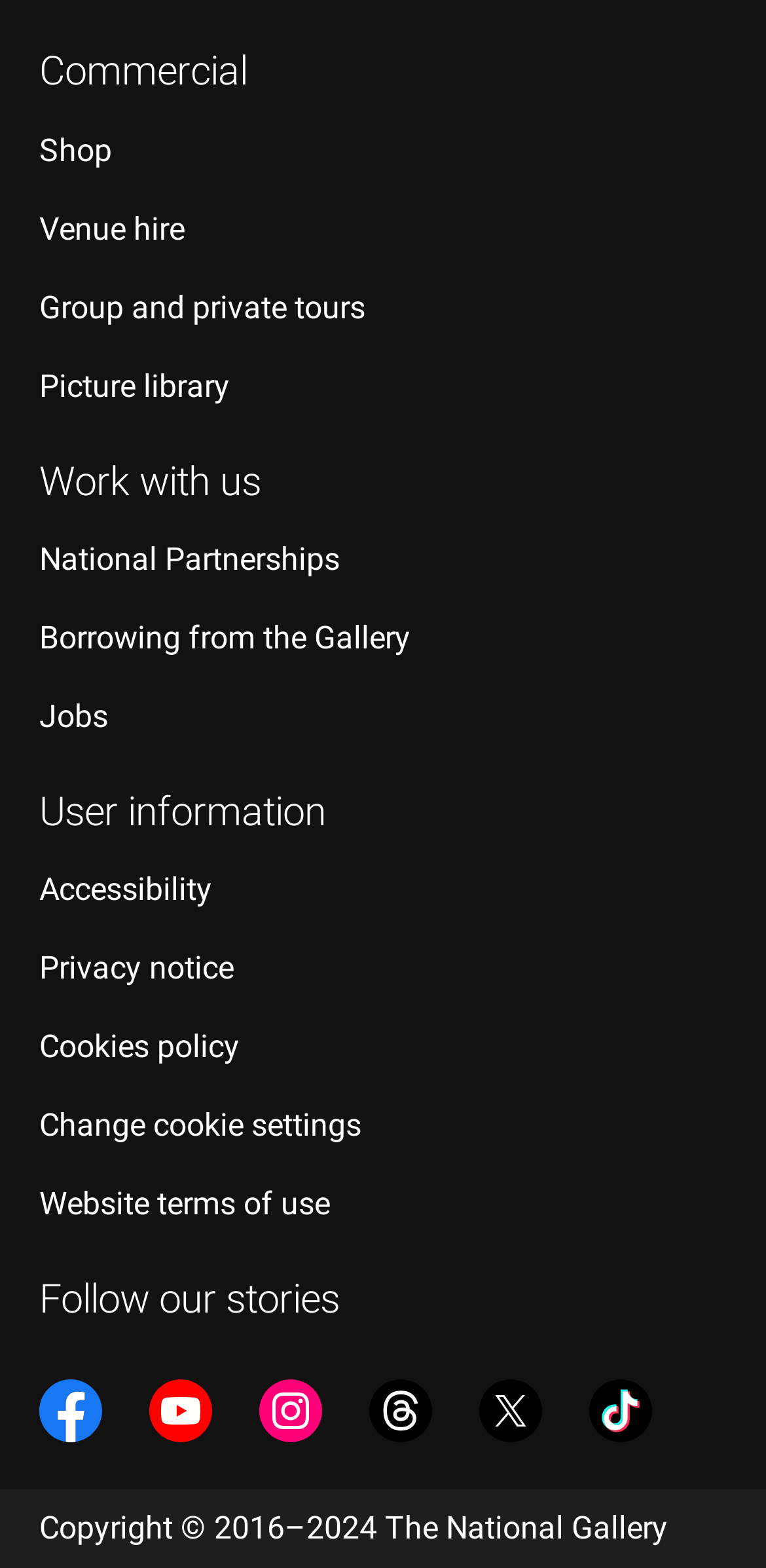Use the details in the image to answer the question thoroughly: 
What is the copyright year range?

The copyright year range is mentioned at the bottom of the webpage as 'Copyright © 2016–2024 The National Gallery', indicating that the content on the webpage is copyrighted from 2016 to 2024.